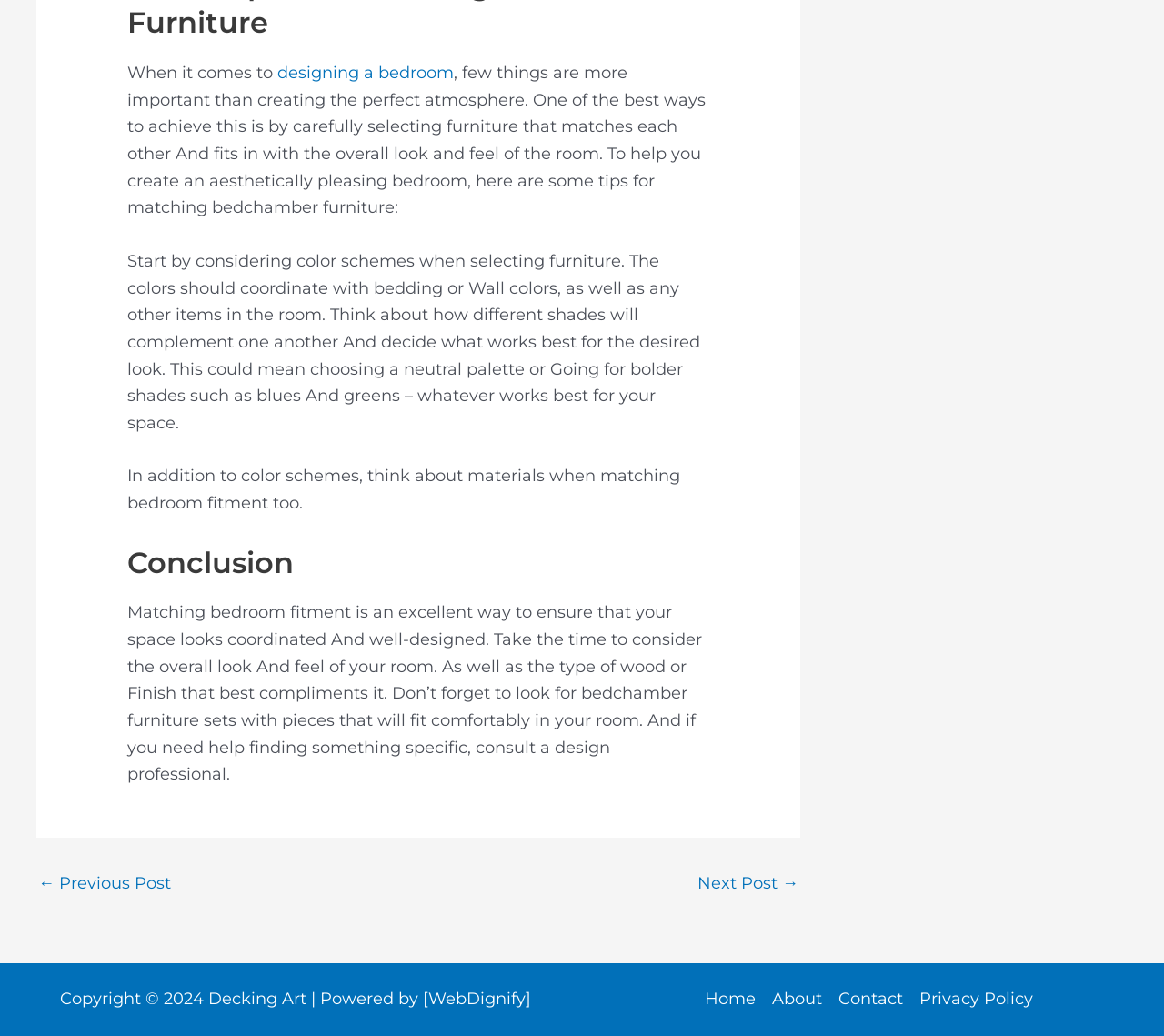Provide a one-word or brief phrase answer to the question:
What are the navigation options in the footer?

Home, About, Contact, Privacy Policy